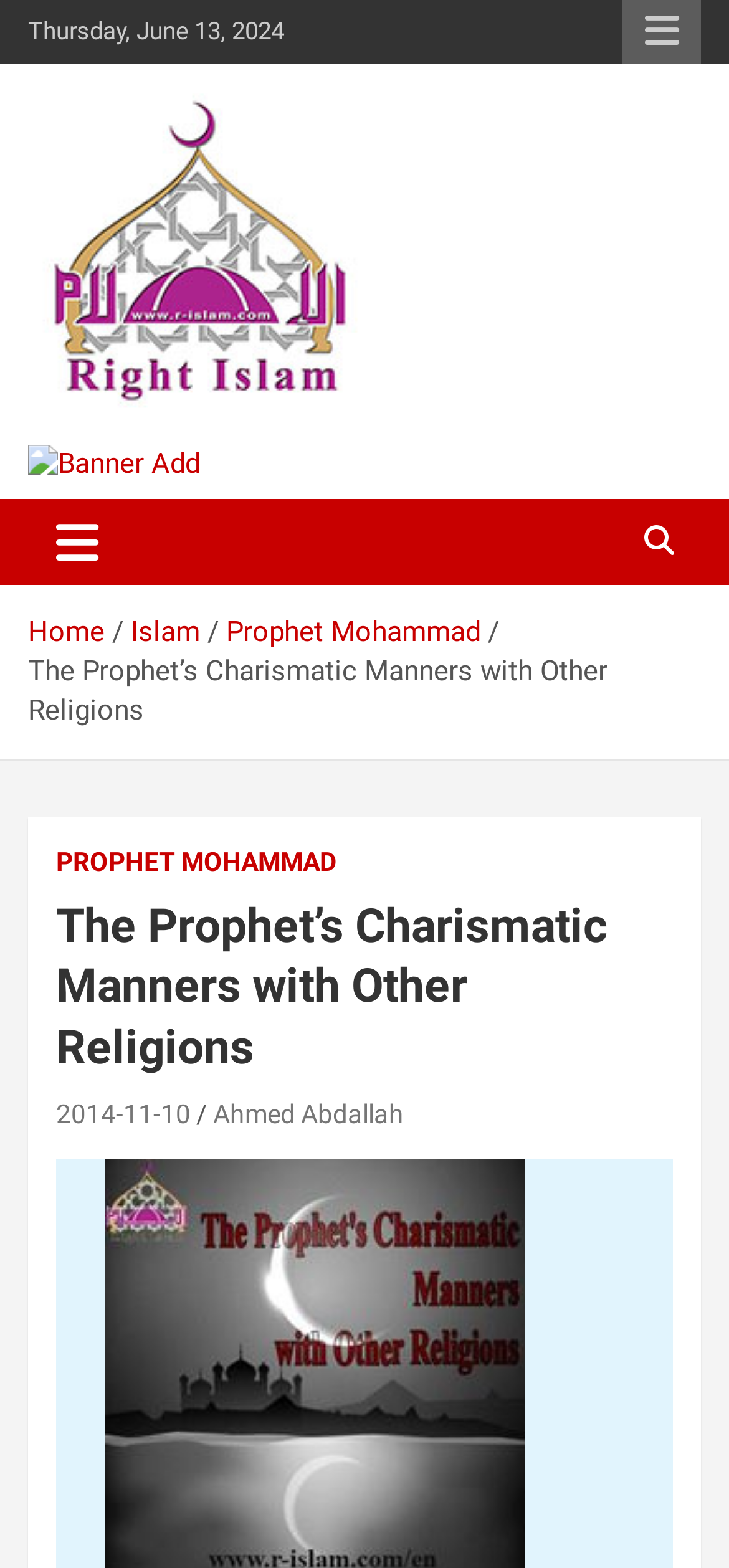For the following element description, predict the bounding box coordinates in the format (top-left x, top-left y, bottom-right x, bottom-right y). All values should be floating point numbers between 0 and 1. Description: Premium Content

None